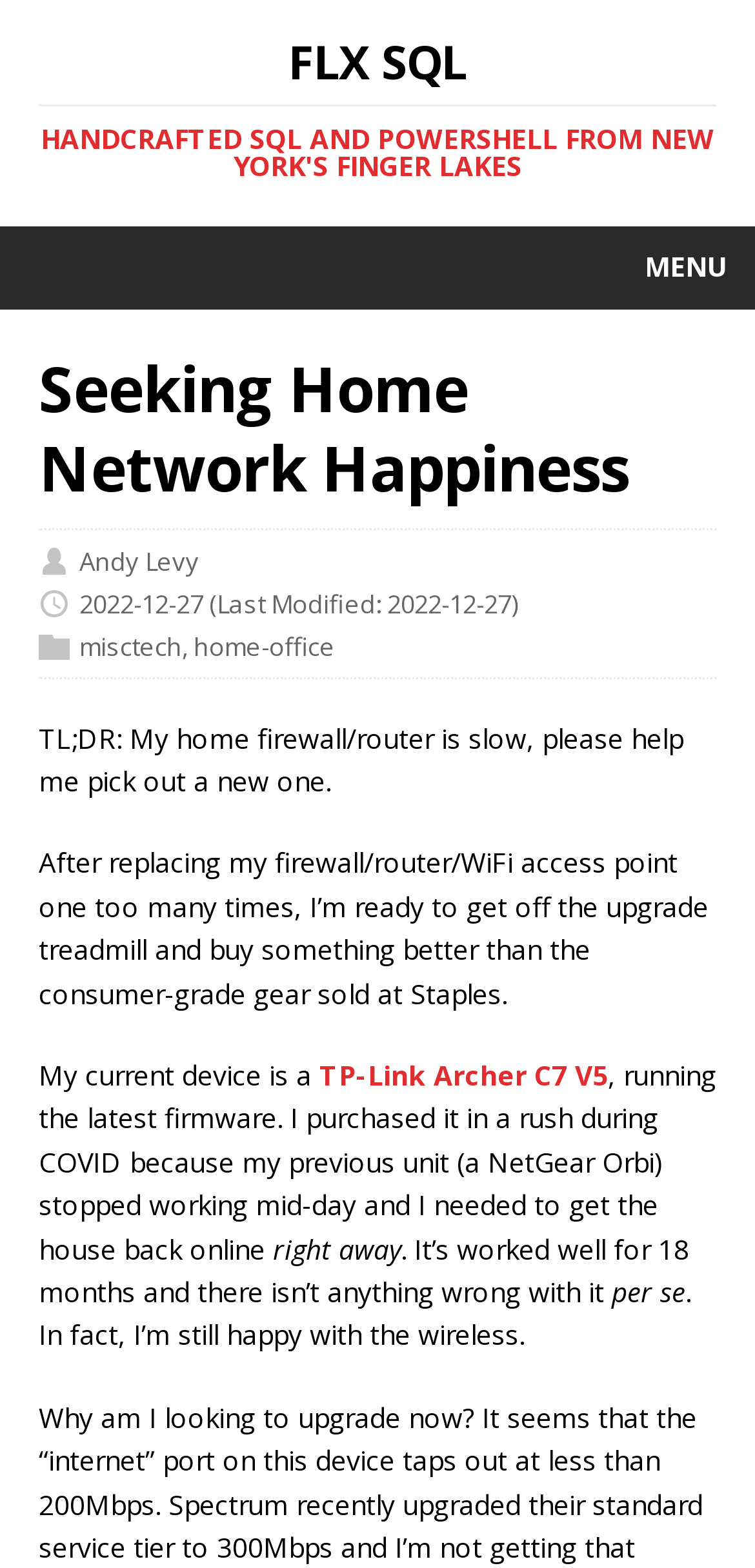What is the author's name?
Look at the image and respond with a single word or a short phrase.

Andy Levy